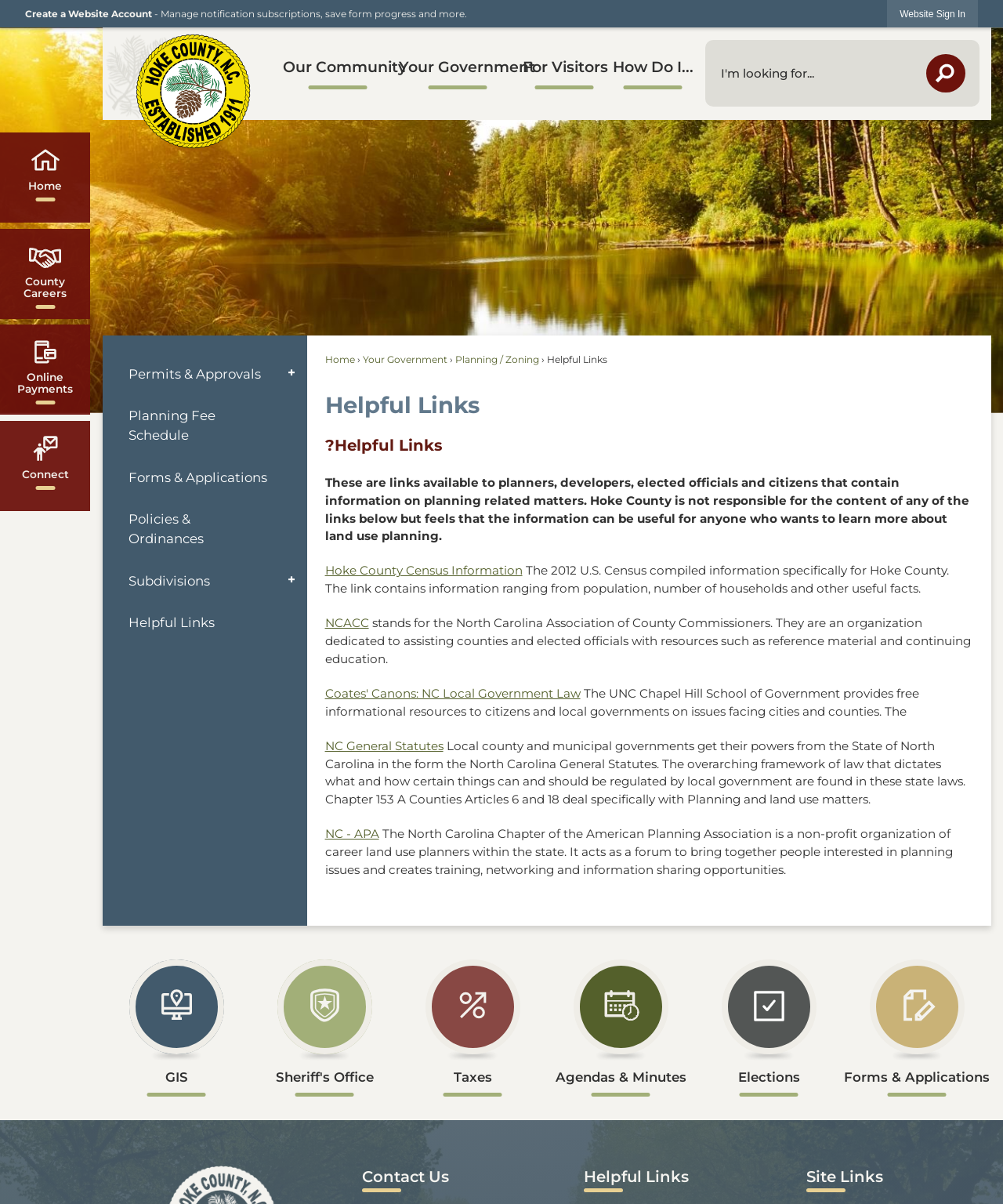Identify the coordinates of the bounding box for the element that must be clicked to accomplish the instruction: "Sign in to the website".

[0.885, 0.0, 0.975, 0.023]